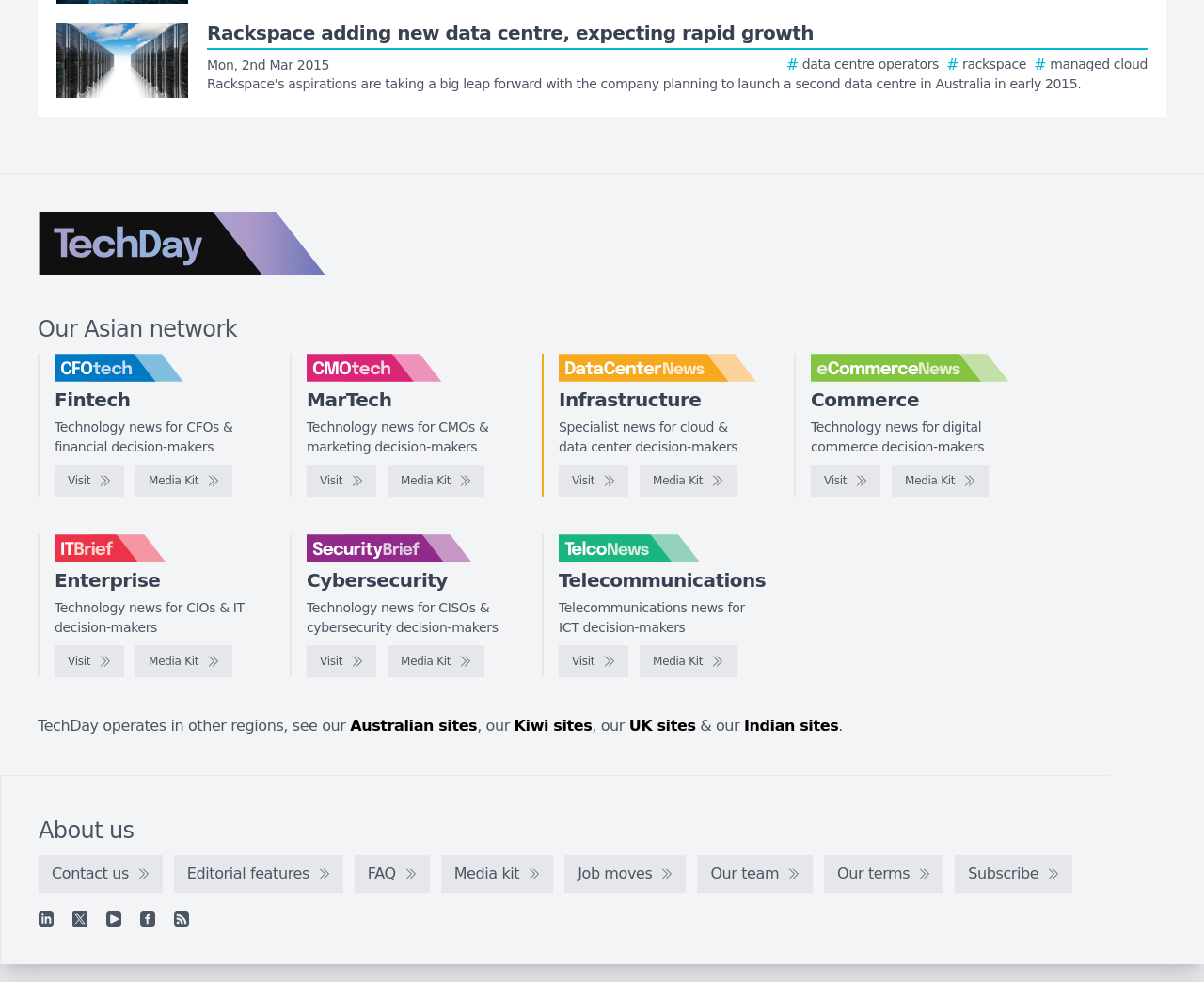Please examine the image and provide a detailed answer to the question: What is the topic of the news article displayed at the top?

I looked at the text of the news article displayed at the top of the webpage, which mentions Rackspace and its data centre.